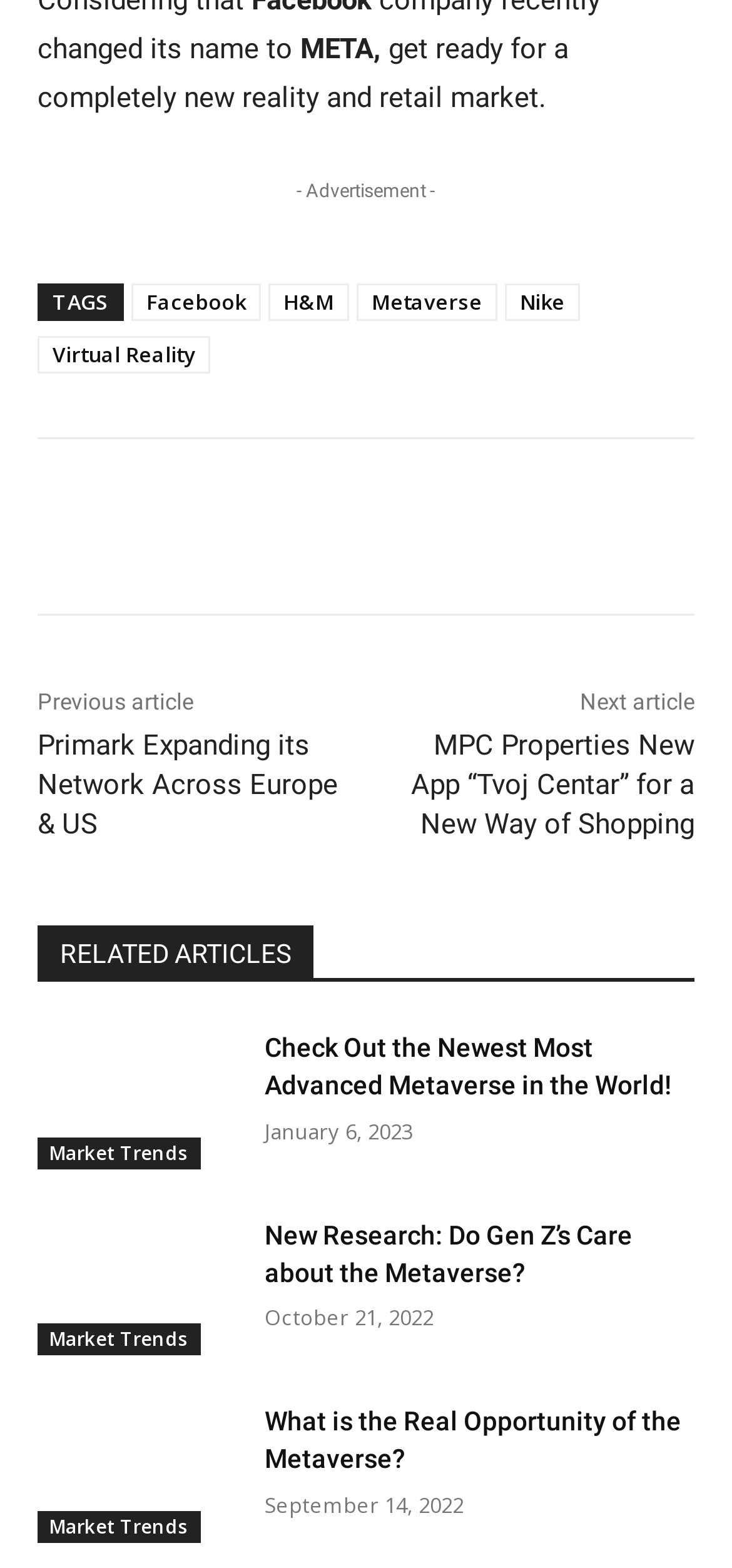Answer the question in one word or a short phrase:
How many social media links are present?

3